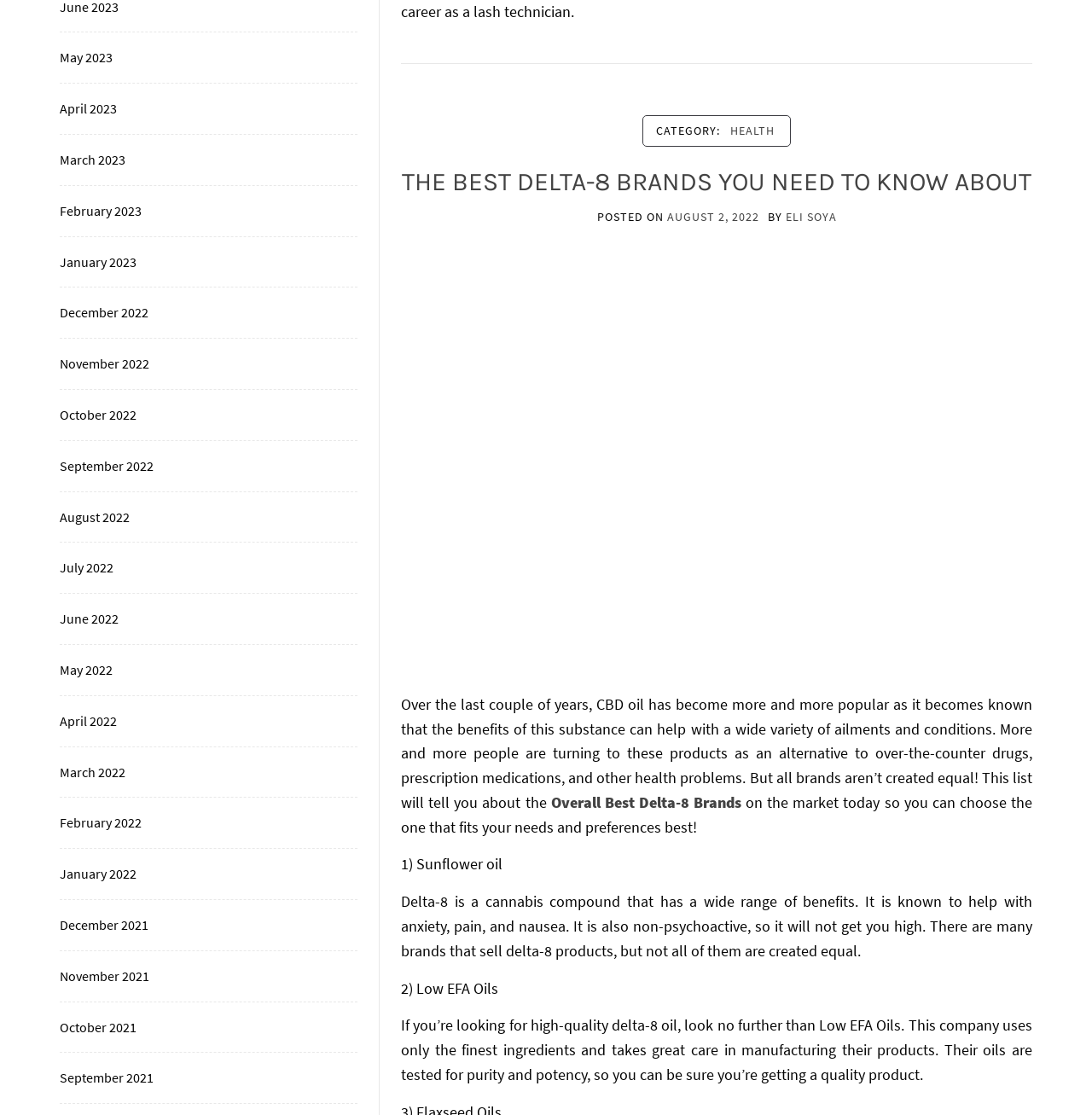Please determine the bounding box coordinates for the element with the description: "Overall Best Delta-8 Brands".

[0.504, 0.711, 0.679, 0.728]